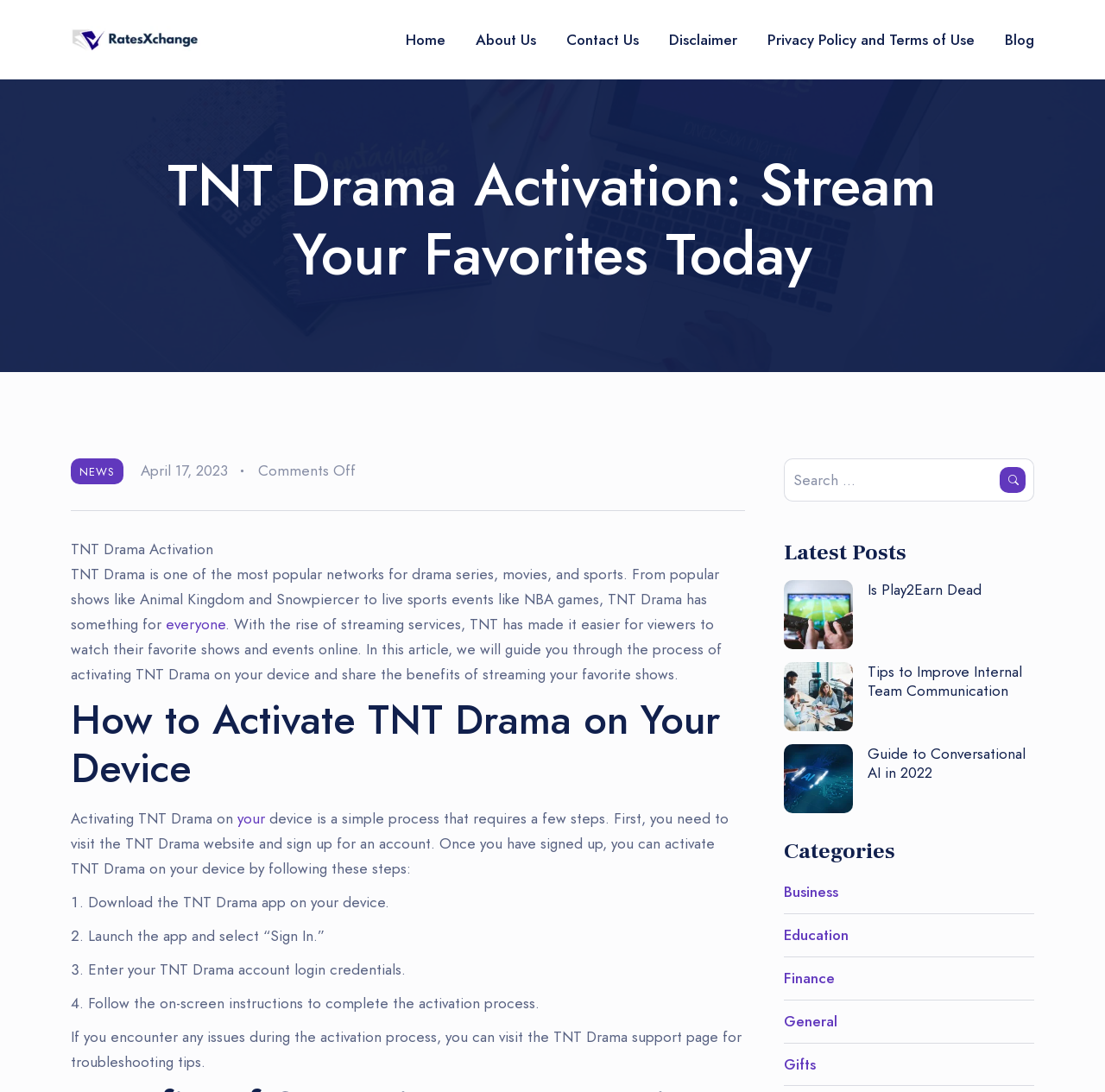Can you specify the bounding box coordinates of the area that needs to be clicked to fulfill the following instruction: "Visit the 'About Us' page"?

[0.419, 0.024, 0.497, 0.048]